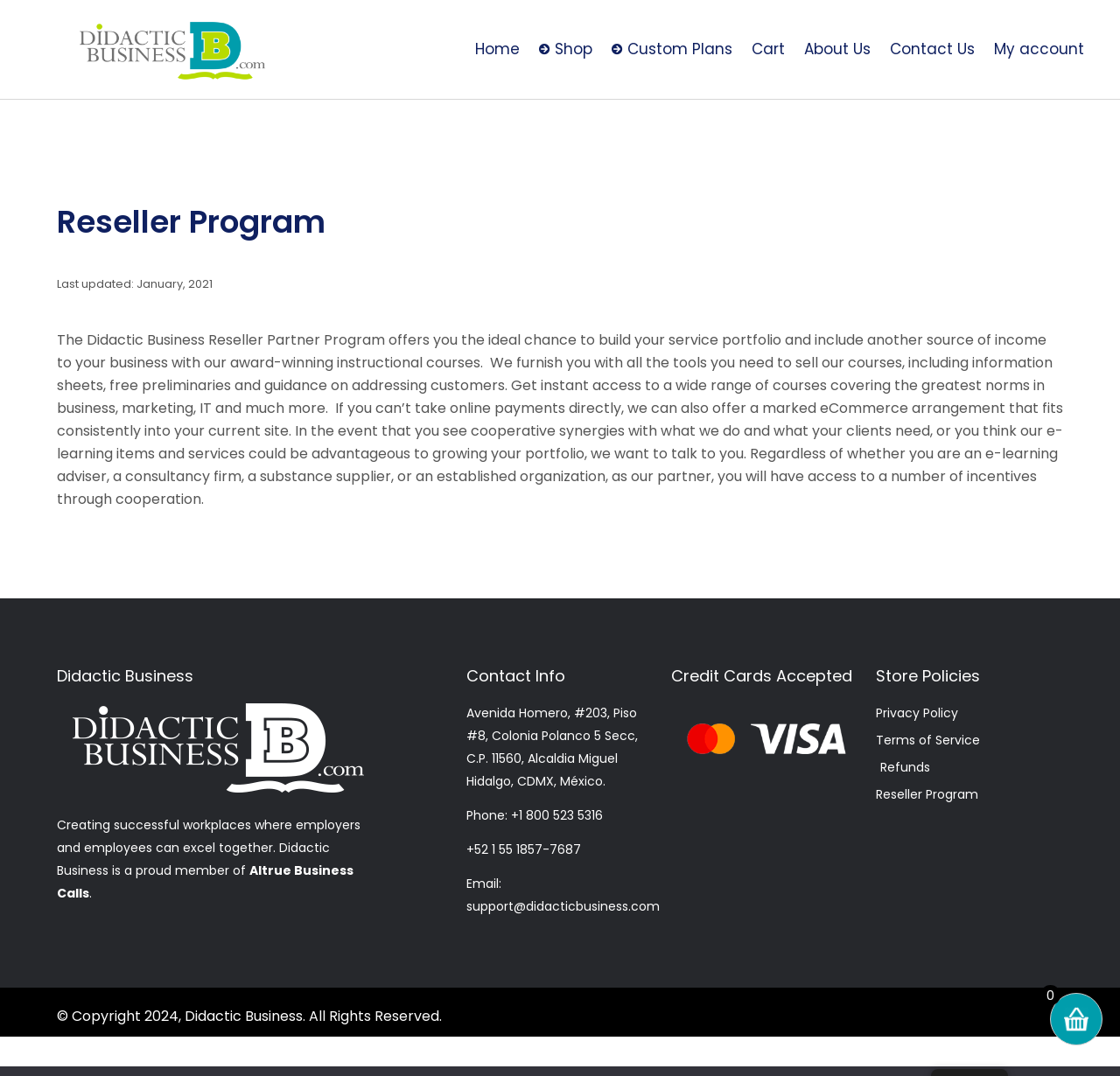Identify the bounding box coordinates of the clickable section necessary to follow the following instruction: "Go to the Cart page". The coordinates should be presented as four float numbers from 0 to 1, i.e., [left, top, right, bottom].

[0.662, 0.027, 0.709, 0.065]